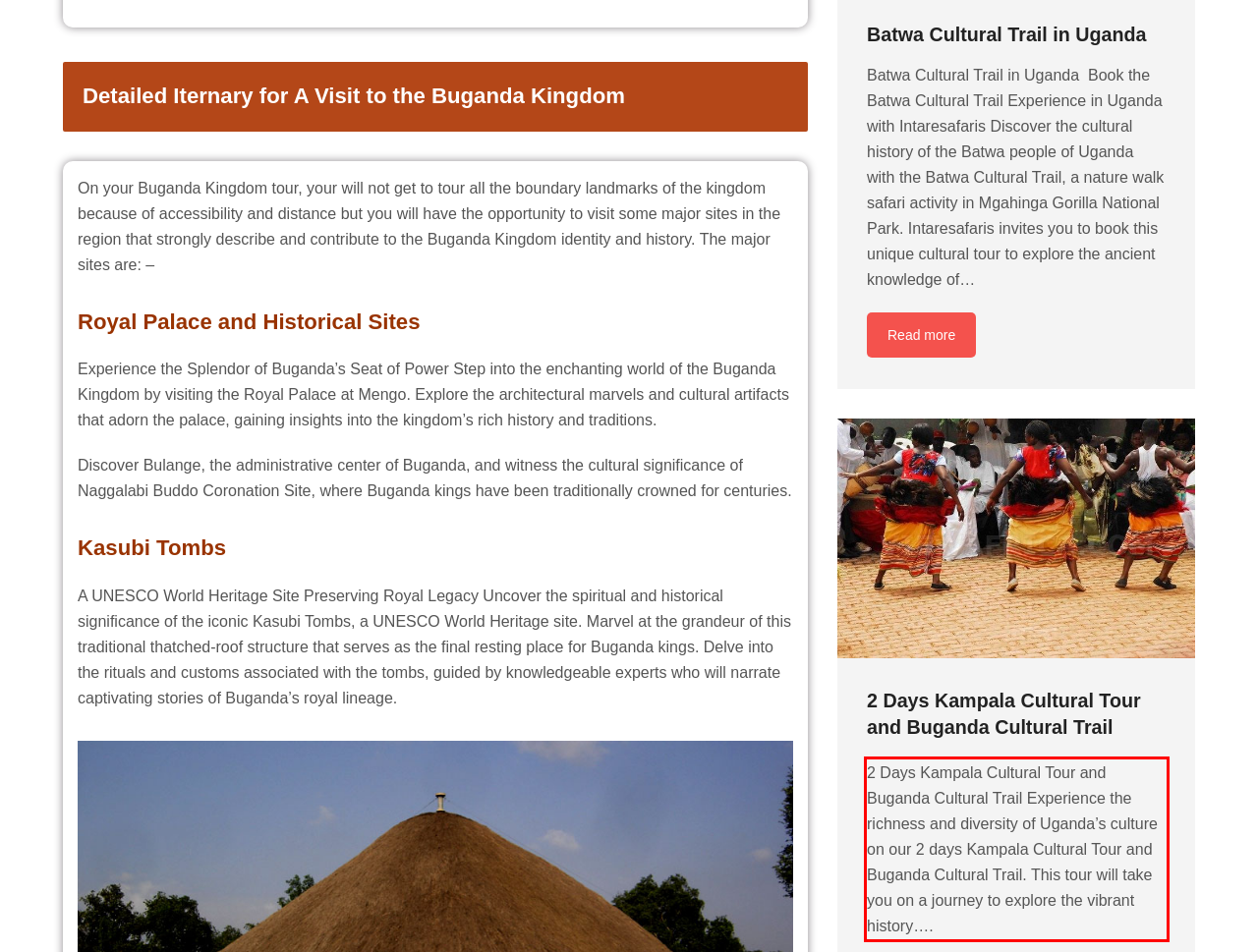Analyze the screenshot of the webpage that features a red bounding box and recognize the text content enclosed within this red bounding box.

2 Days Kampala Cultural Tour and Buganda Cultural Trail Experience the richness and diversity of Uganda’s culture on our 2 days Kampala Cultural Tour and Buganda Cultural Trail. This tour will take you on a journey to explore the vibrant history….